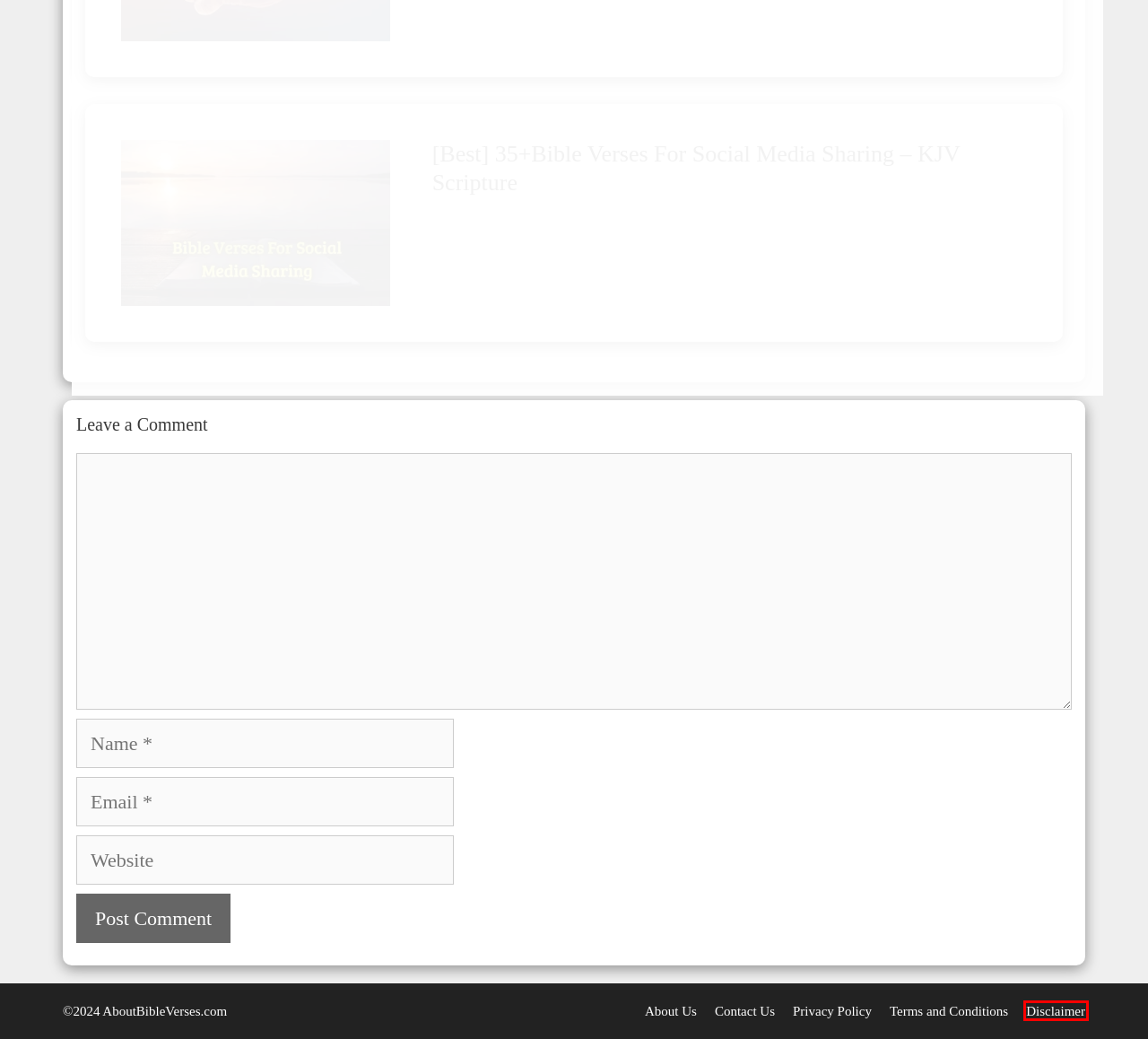Given a screenshot of a webpage featuring a red bounding box, identify the best matching webpage description for the new page after the element within the red box is clicked. Here are the options:
A. [Best] 35+Bible Verses For Social Media Sharing - KJV Scripture
B. Leviticus 25:14 KJV - And if thou sell ought unto thy - Bible Gateway
C. Terms And Conditions - Bible Verses
D. Proverbs 12:22 KJV - Lying lips are abomination to the LORD: - Bible Gateway
E. Disclaimer - Bible Verses
F. Contact Us - Bible Verses
G. [Top] 30+Bible Verses For Commitment To Work - KJV Scripture
H. Bible Verses Archives - Bible Verses

E